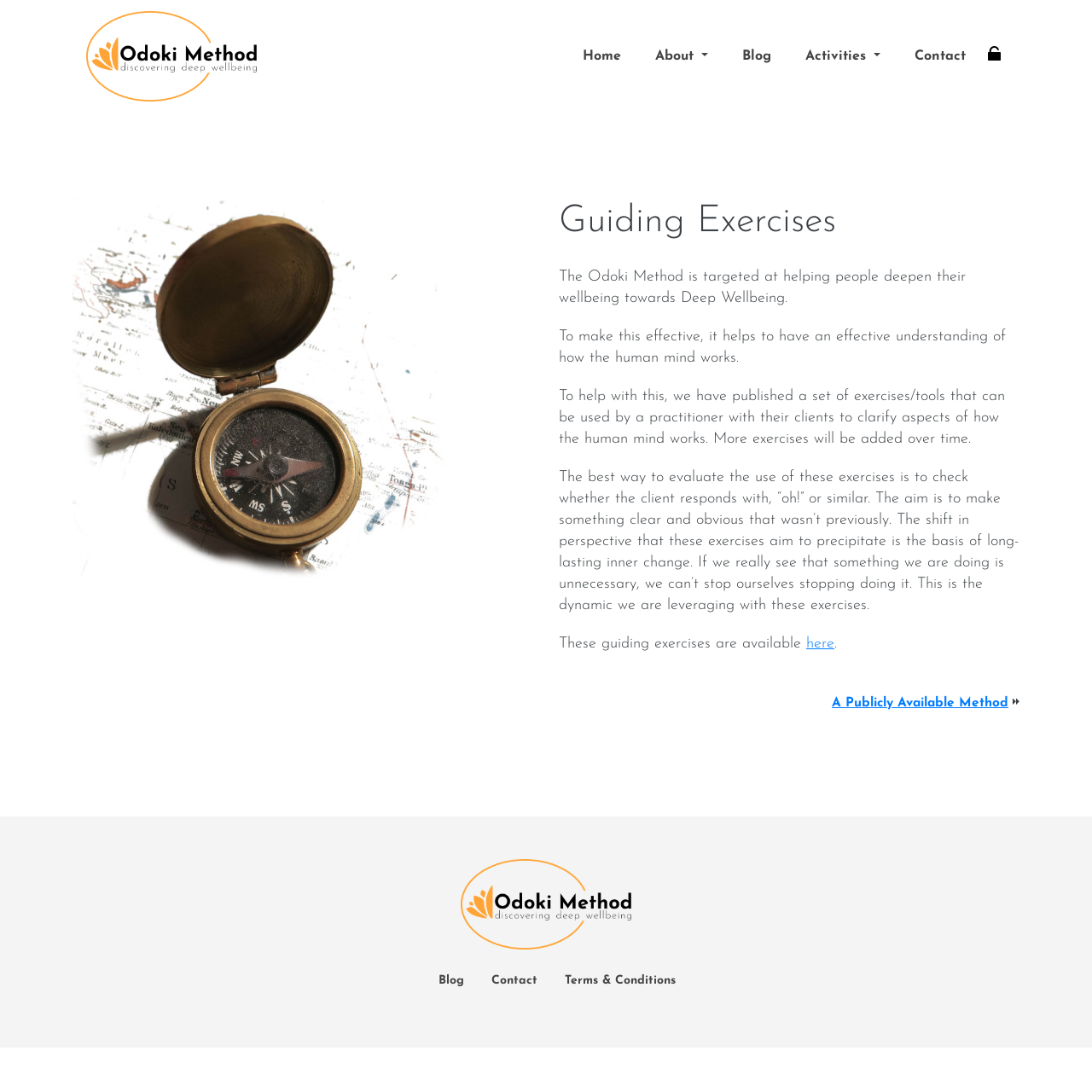Determine the bounding box coordinates for the clickable element required to fulfill the instruction: "Click the 'Card Magic' link". Provide the coordinates as four float numbers between 0 and 1, i.e., [left, top, right, bottom].

None